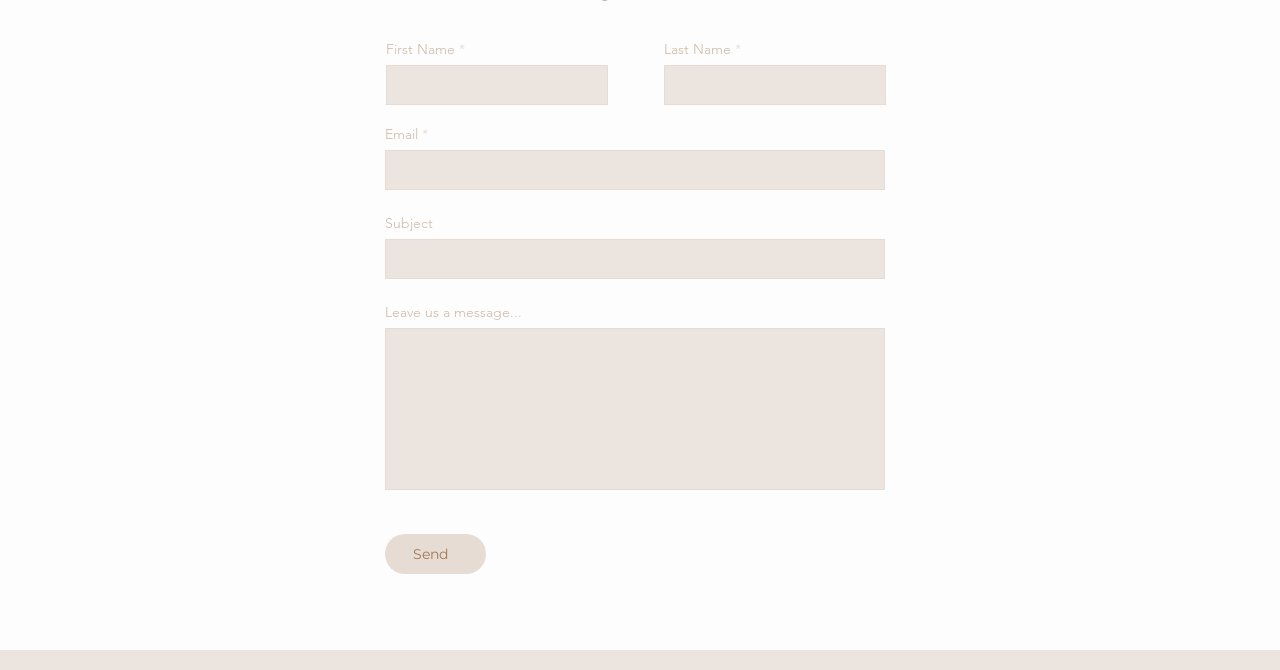Please answer the following question using a single word or phrase: 
How many text boxes are there?

5